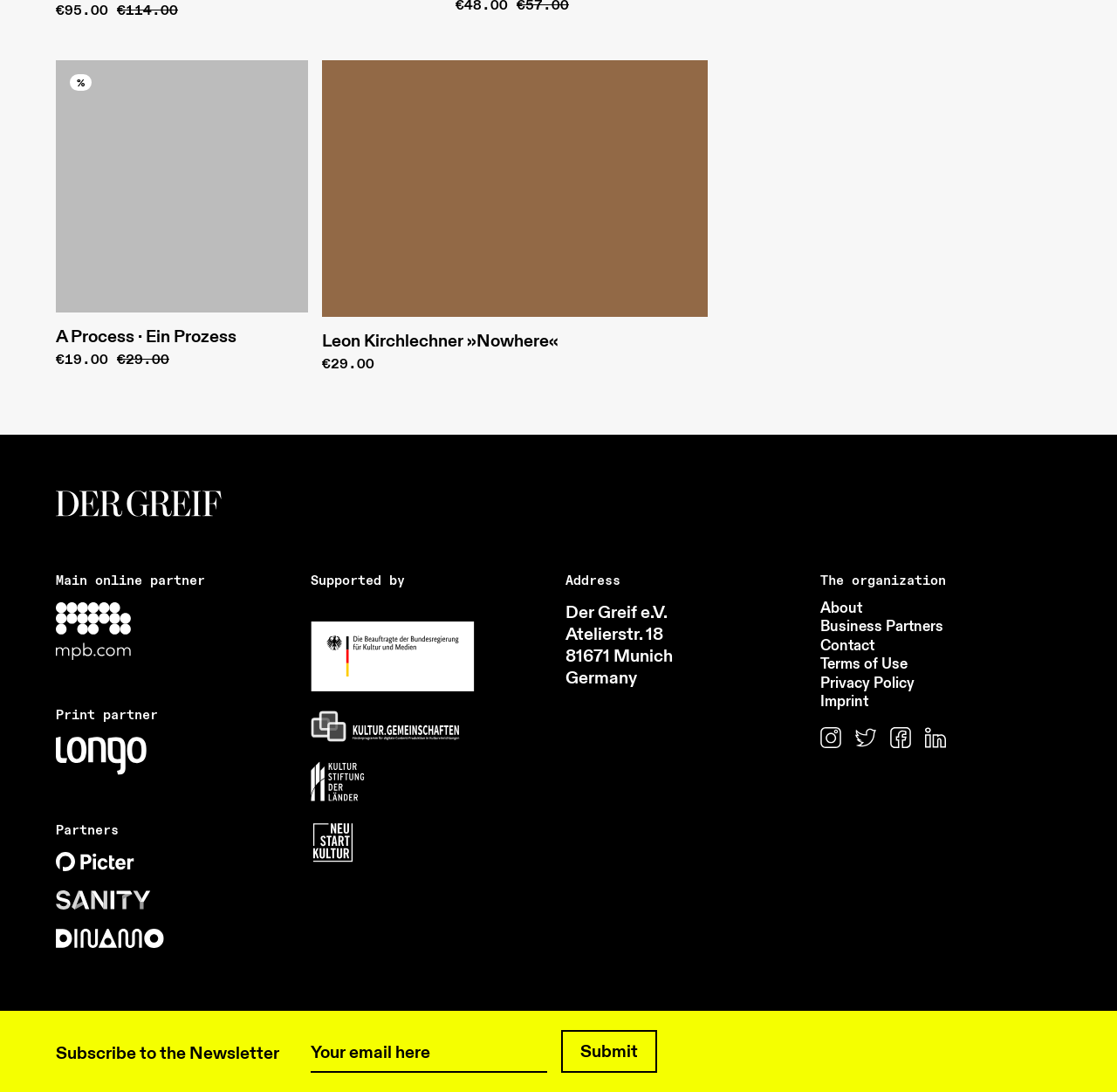Based on the description "placeholder="Your email here"", find the bounding box of the specified UI element.

[0.278, 0.943, 0.49, 0.983]